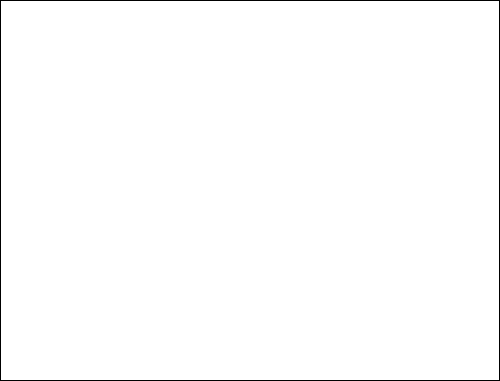What type of stamp is on the deck?
Using the visual information from the image, give a one-word or short-phrase answer.

U.S. Internal Revenue stamp